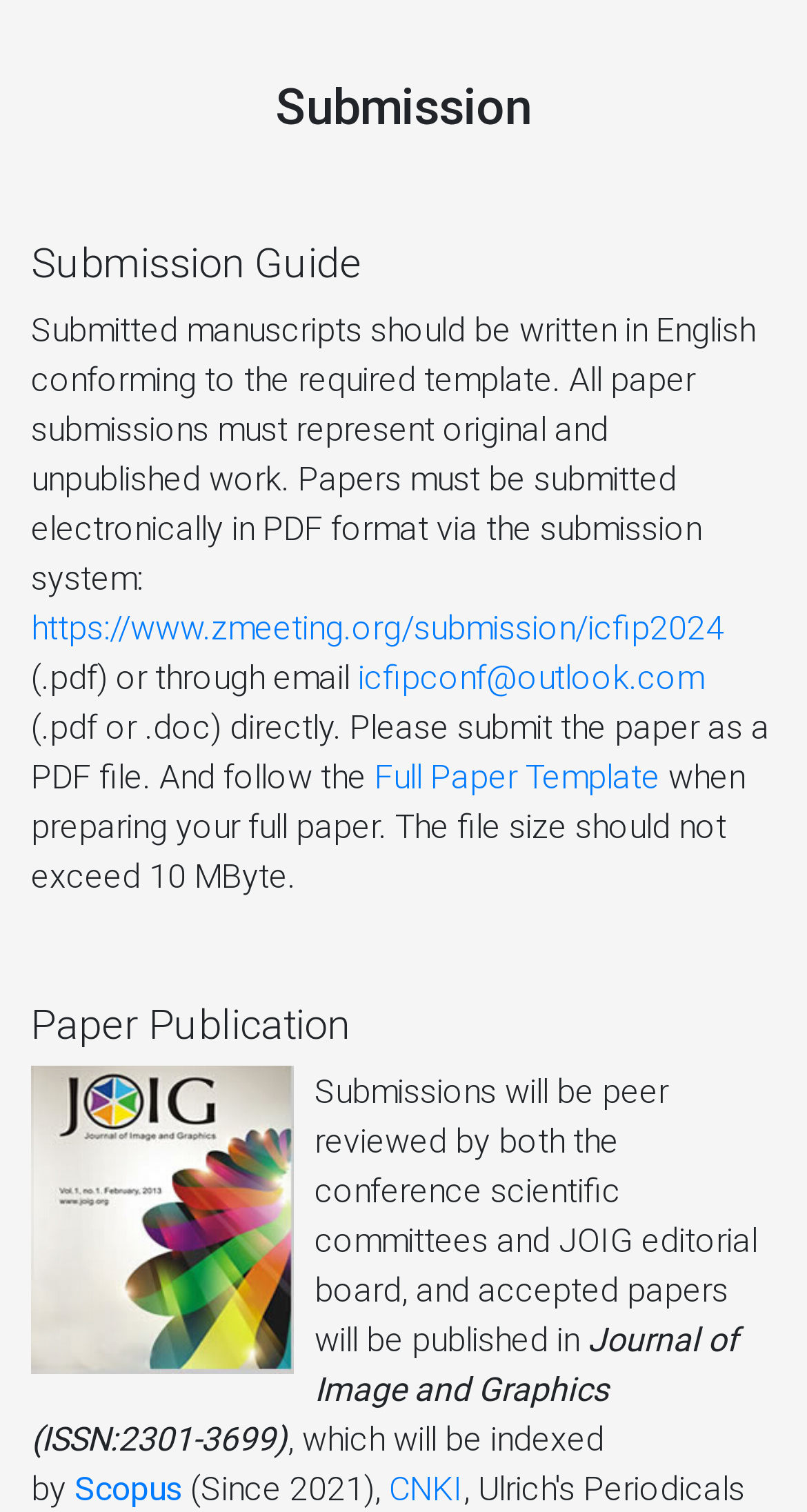Provide your answer in a single word or phrase: 
What is the format of paper submissions?

PDF